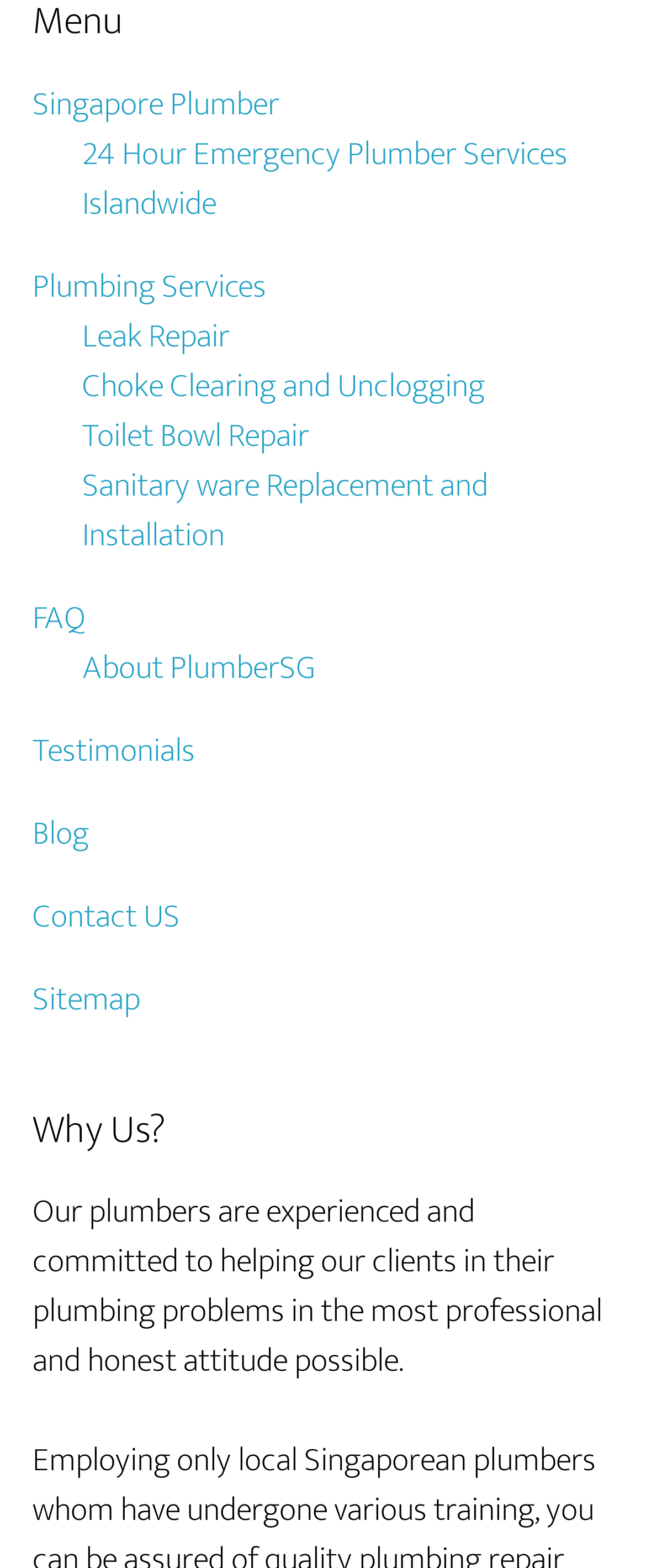Is there a FAQ section on the webpage?
Based on the screenshot, answer the question with a single word or phrase.

Yes